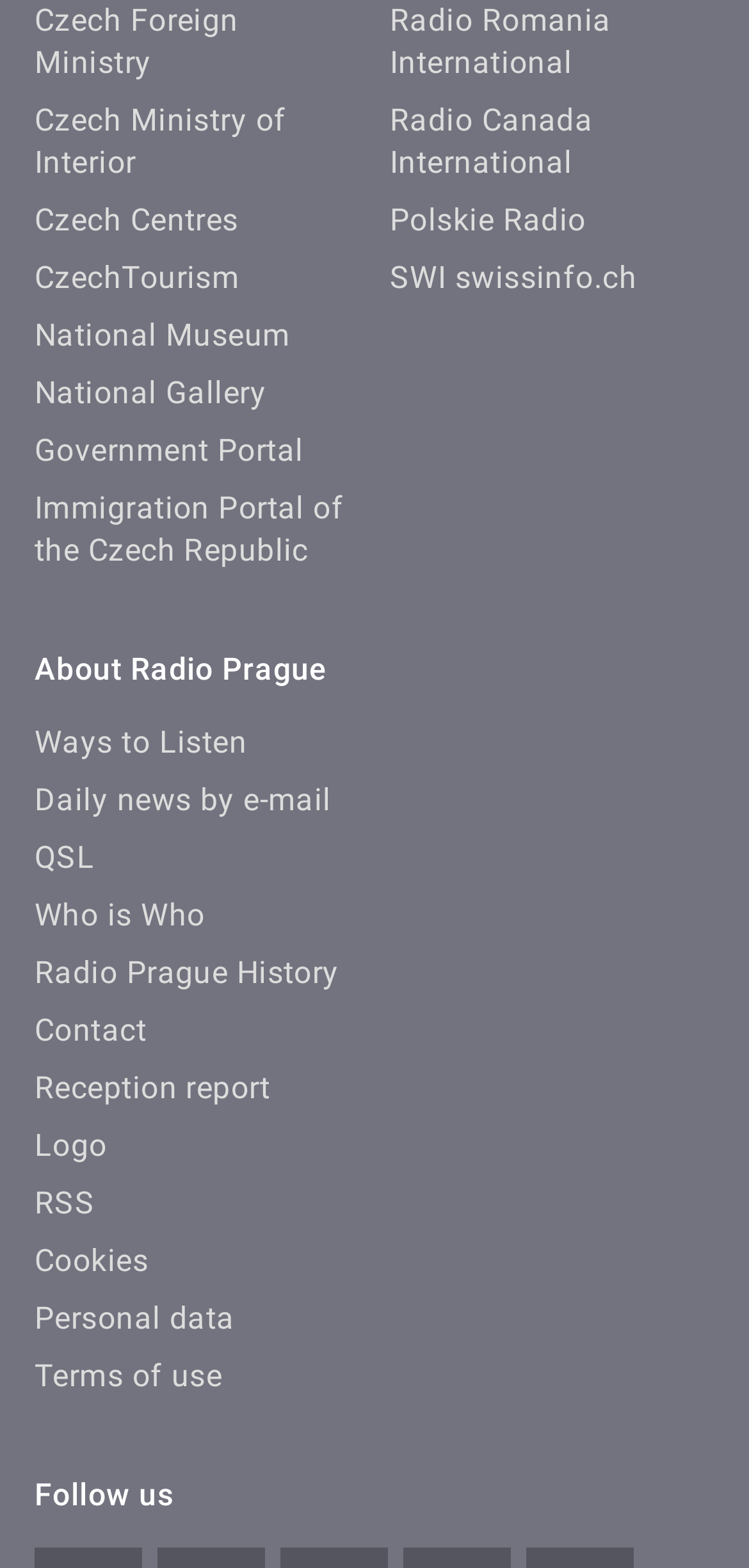Locate the UI element described as follows: "Logo". Return the bounding box coordinates as four float numbers between 0 and 1 in the order [left, top, right, bottom].

[0.046, 0.719, 0.143, 0.742]